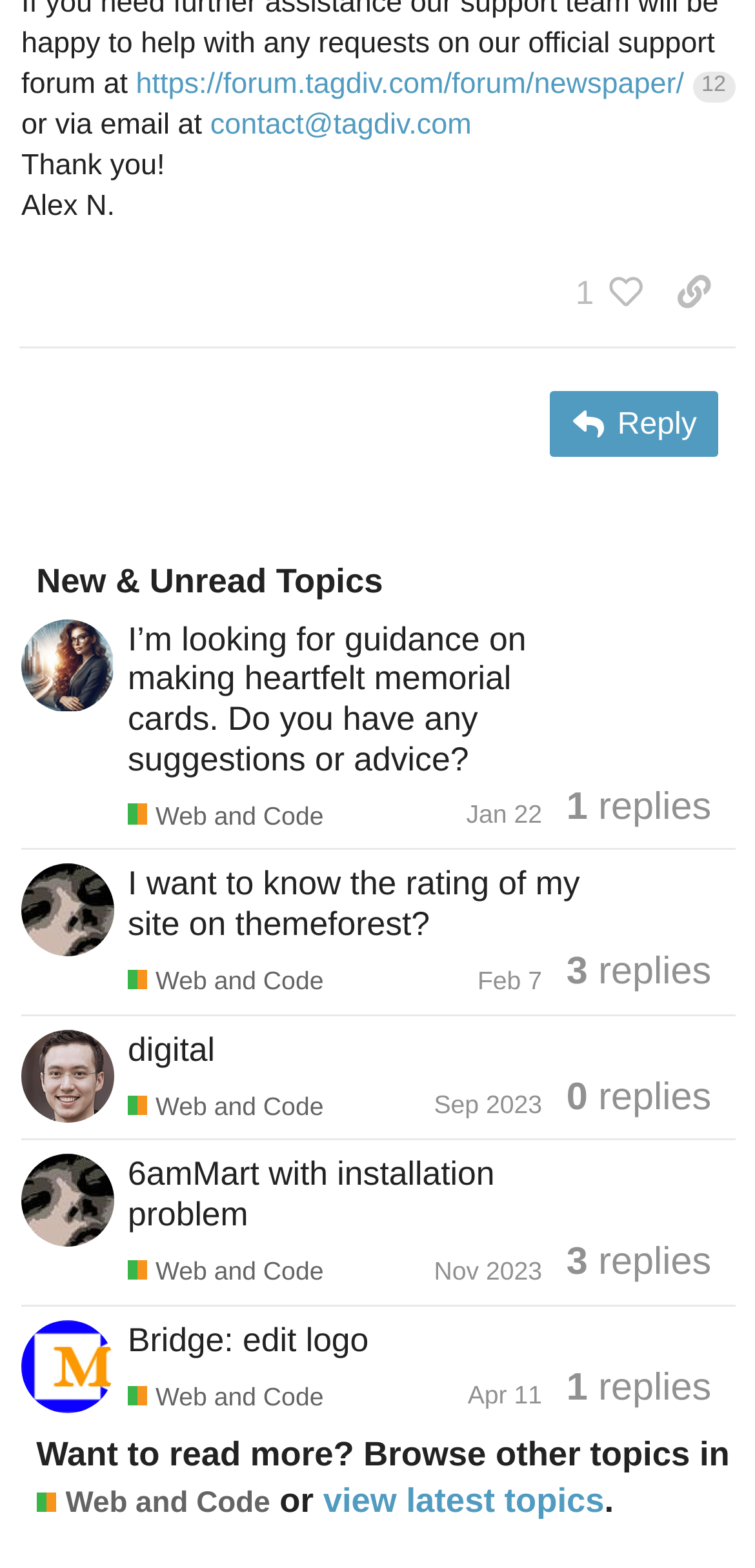Based on the image, please respond to the question with as much detail as possible:
What is the date of the last topic?

I looked at the last gridcell element and found the generic element with text 'Created: Apr 11, 2024 4:33 pm Latest: Apr 11, 2024 6:21 pm' which indicates that the date of the last topic is Apr 11, 2024.